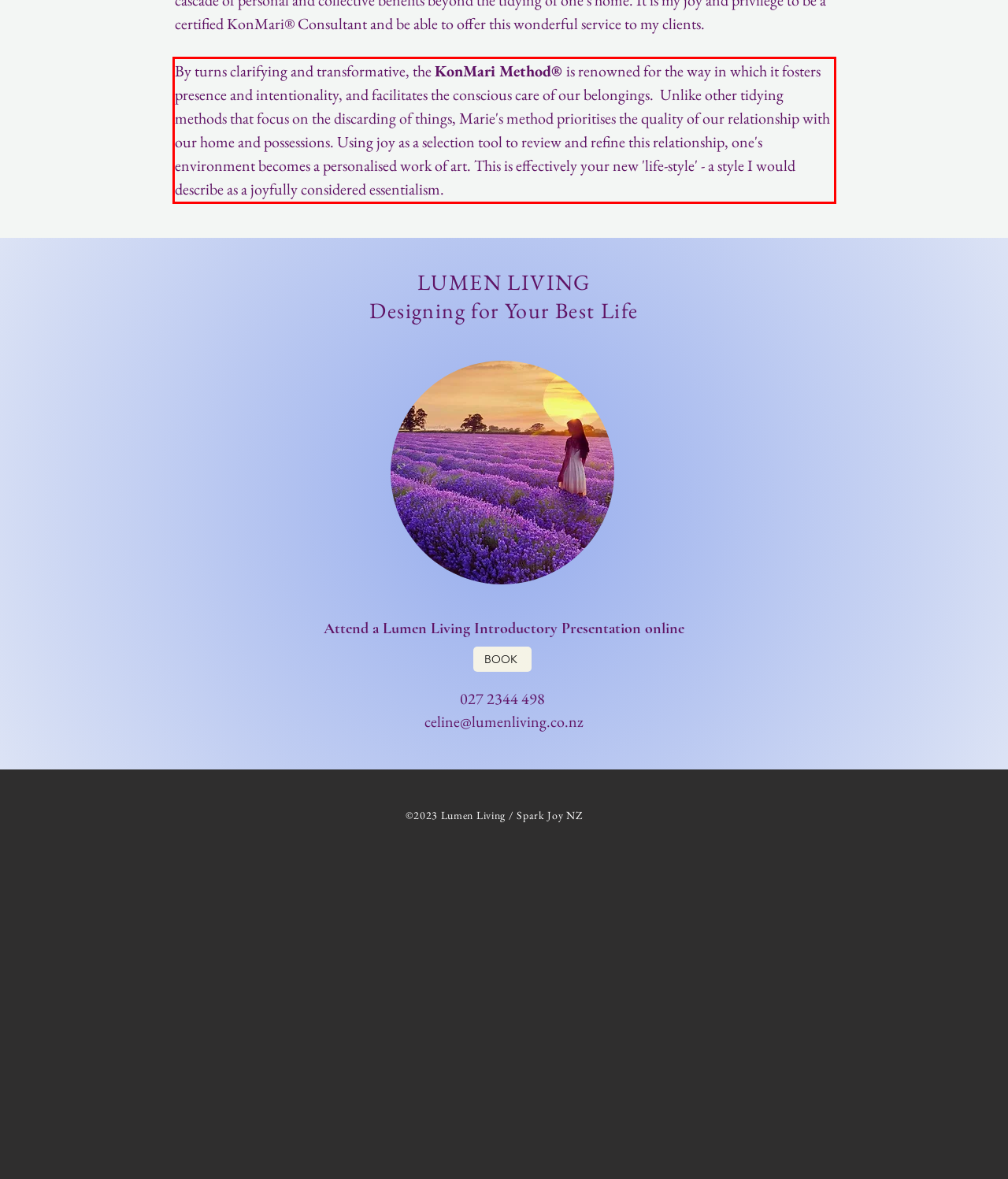You are given a screenshot of a webpage with a UI element highlighted by a red bounding box. Please perform OCR on the text content within this red bounding box.

By turns clarifying and transformative, the KonMari Method® is renowned for the way in which it fosters presence and intentionality, and facilitates the conscious care of our belongings. Unlike other tidying methods that focus on the discarding of things, Marie's method prioritises the quality of our relationship with our home and possessions. Using joy as a selection tool to review and refine this relationship, one's environment becomes a personalised work of art. This is effectively your new 'life-style' - a style I would describe as a joyfully considered essentialism.